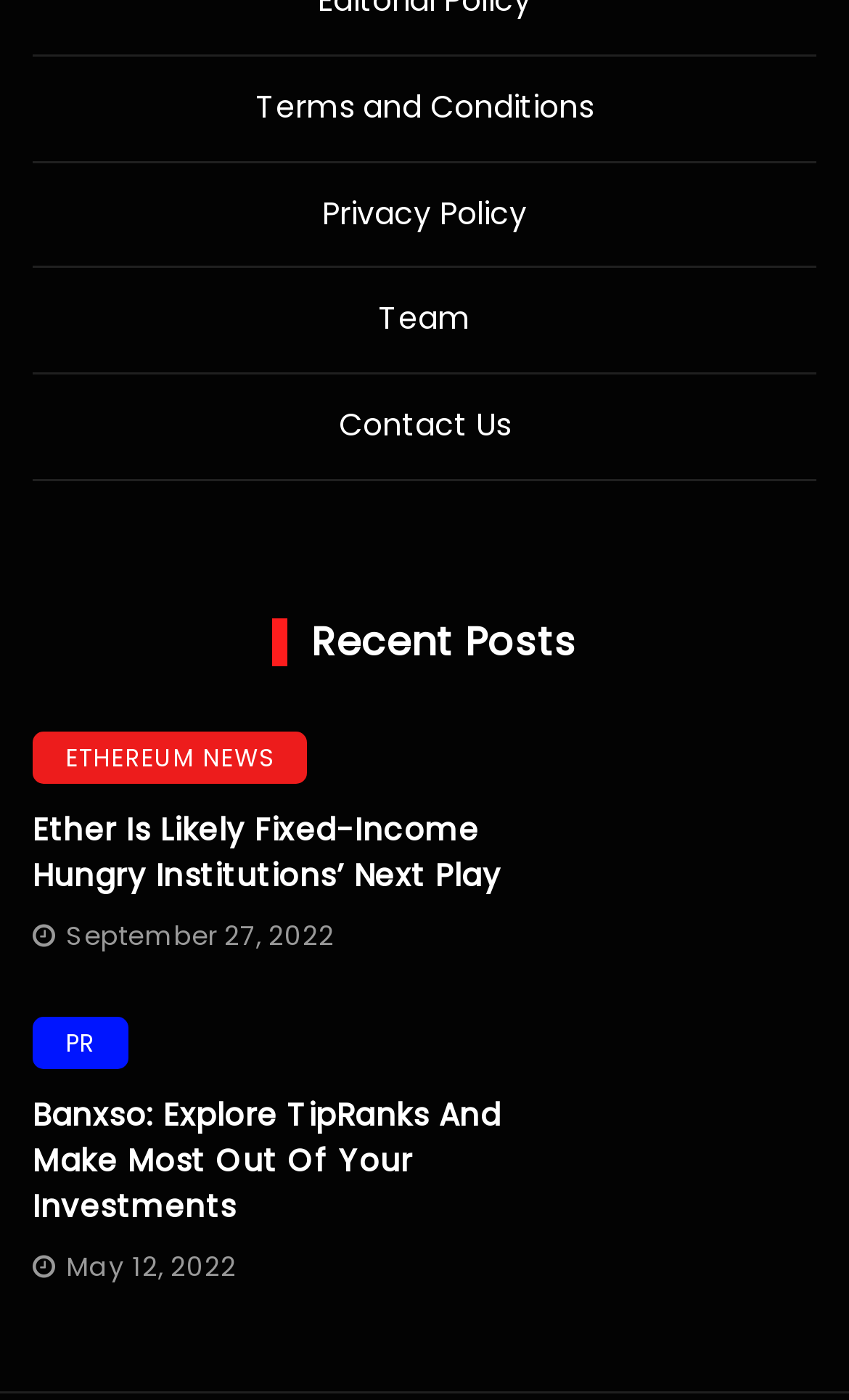Locate the bounding box coordinates of the element to click to perform the following action: 'Contact Us'. The coordinates should be given as four float values between 0 and 1, in the form of [left, top, right, bottom].

[0.399, 0.288, 0.601, 0.319]